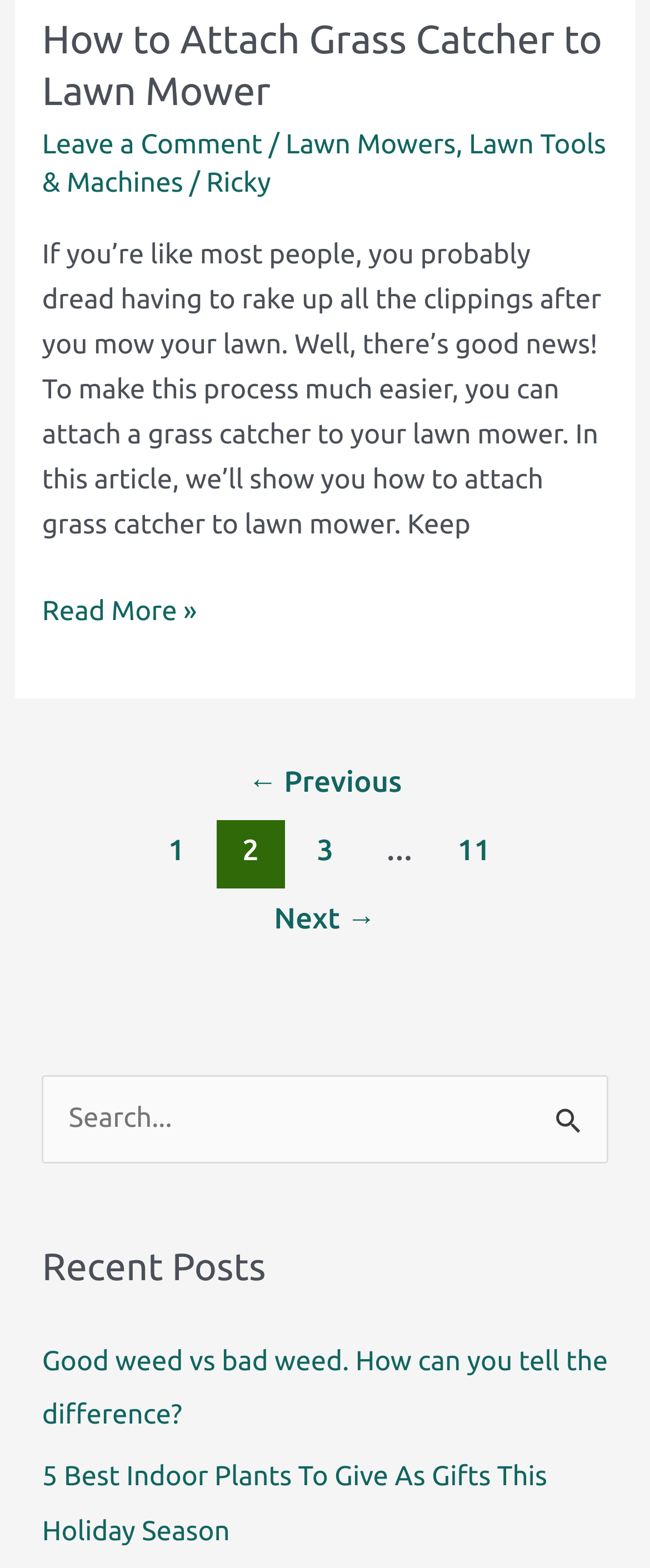Indicate the bounding box coordinates of the element that must be clicked to execute the instruction: "Read the 'Good weed vs bad weed. How can you tell the difference?' post". The coordinates should be given as four float numbers between 0 and 1, i.e., [left, top, right, bottom].

[0.065, 0.858, 0.935, 0.913]